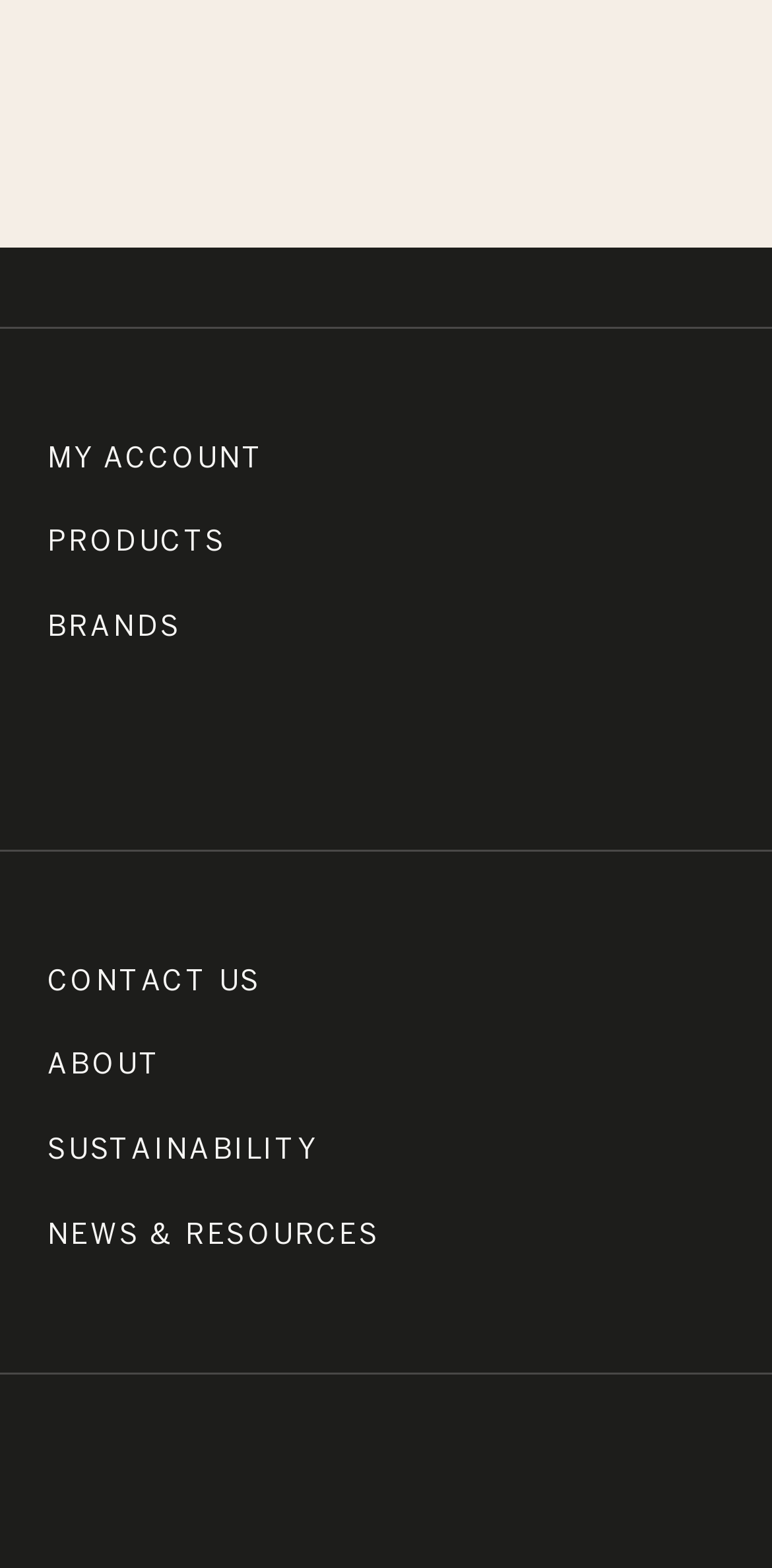Please respond to the question with a concise word or phrase:
Are there any images on the webpage?

No